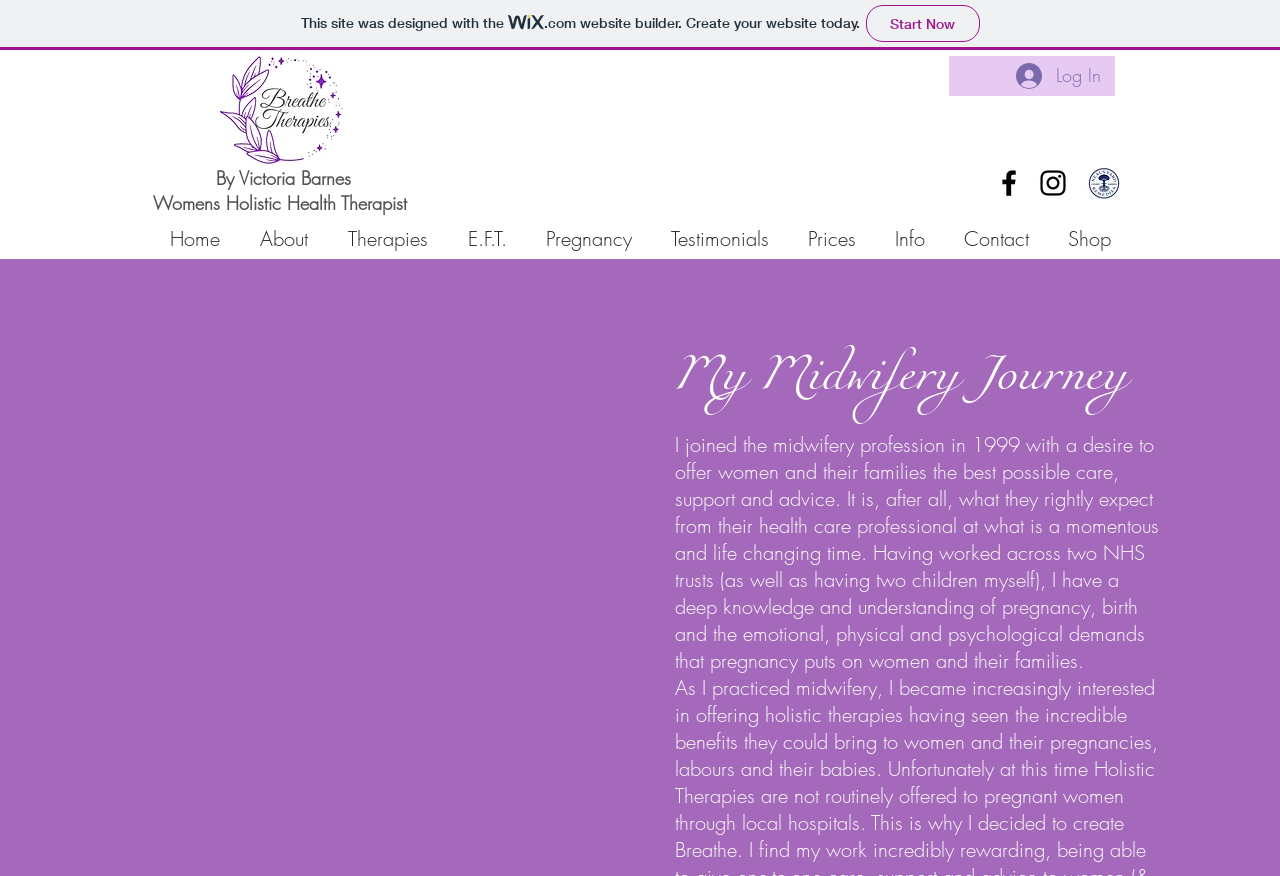Give a detailed account of the webpage.

This webpage is about Victoria Barnes' journey as a midwife and therapist. At the top left corner, there is a logo of Breathe Therapies Norfolk, and below it, the text "By Victoria Barnes" and "Womens Holistic Health Therapist" are displayed. 

On the top right corner, there is a "Log In" button, accompanied by a small image. Next to it, there is a social bar with links to Facebook and Instagram, each represented by an image. Further to the right, there is a logo of Neals-Yard Remedies.

Below the top section, there is a navigation menu with links to different sections of the website, including "Home", "About", "Therapies", "E.F.T.", "Pregnancy", "Testimonials", "Prices", "Info", "Contact", and "Shop".

The main content of the webpage is divided into two sections. On the left, there is an image of Nottingham University Hospital, where Victoria trained and worked as a midwife. On the right, there is a heading "My Midwifery Journey" followed by a paragraph of text describing Victoria's journey as a midwife, her experience, and her approach to care.